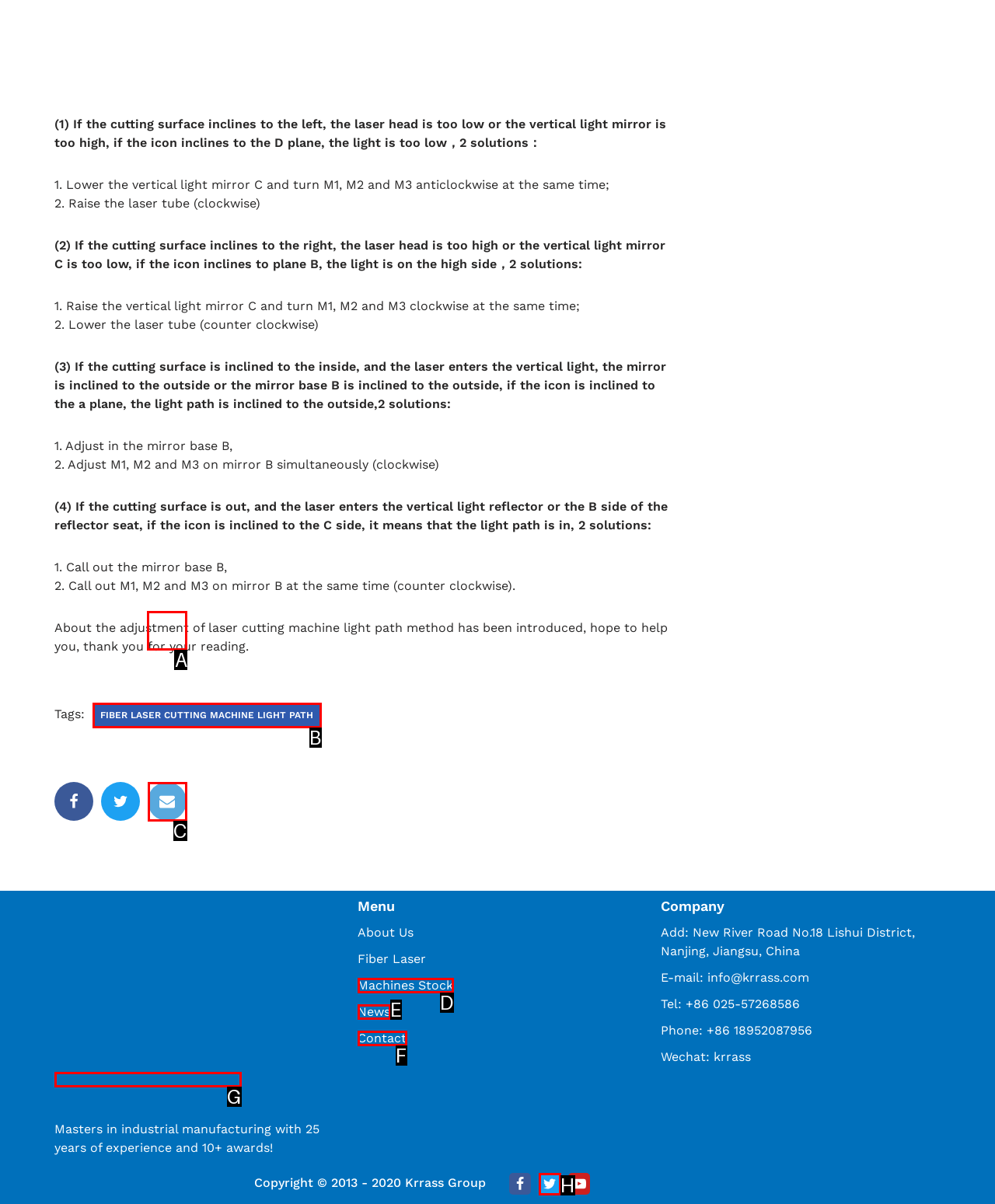Tell me which UI element to click to fulfill the given task: Click on the Email link. Respond with the letter of the correct option directly.

A